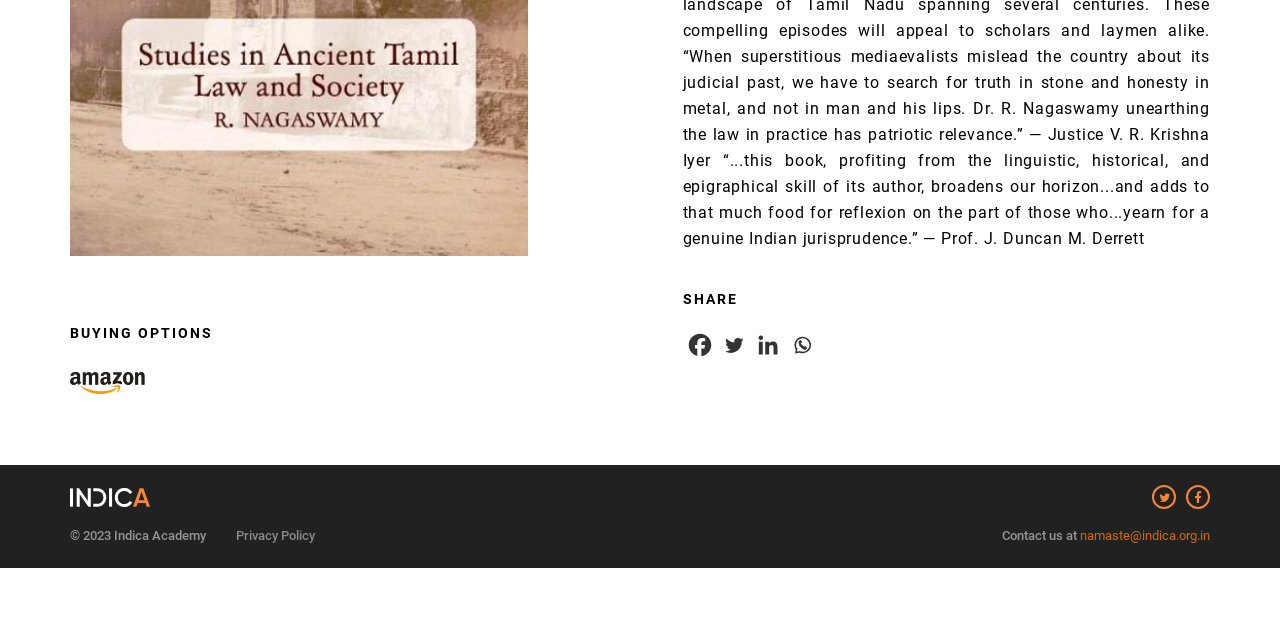Using the description: "namaste@indica.org.in", determine the UI element's bounding box coordinates. Ensure the coordinates are in the format of four float numbers between 0 and 1, i.e., [left, top, right, bottom].

[0.844, 0.823, 0.945, 0.85]